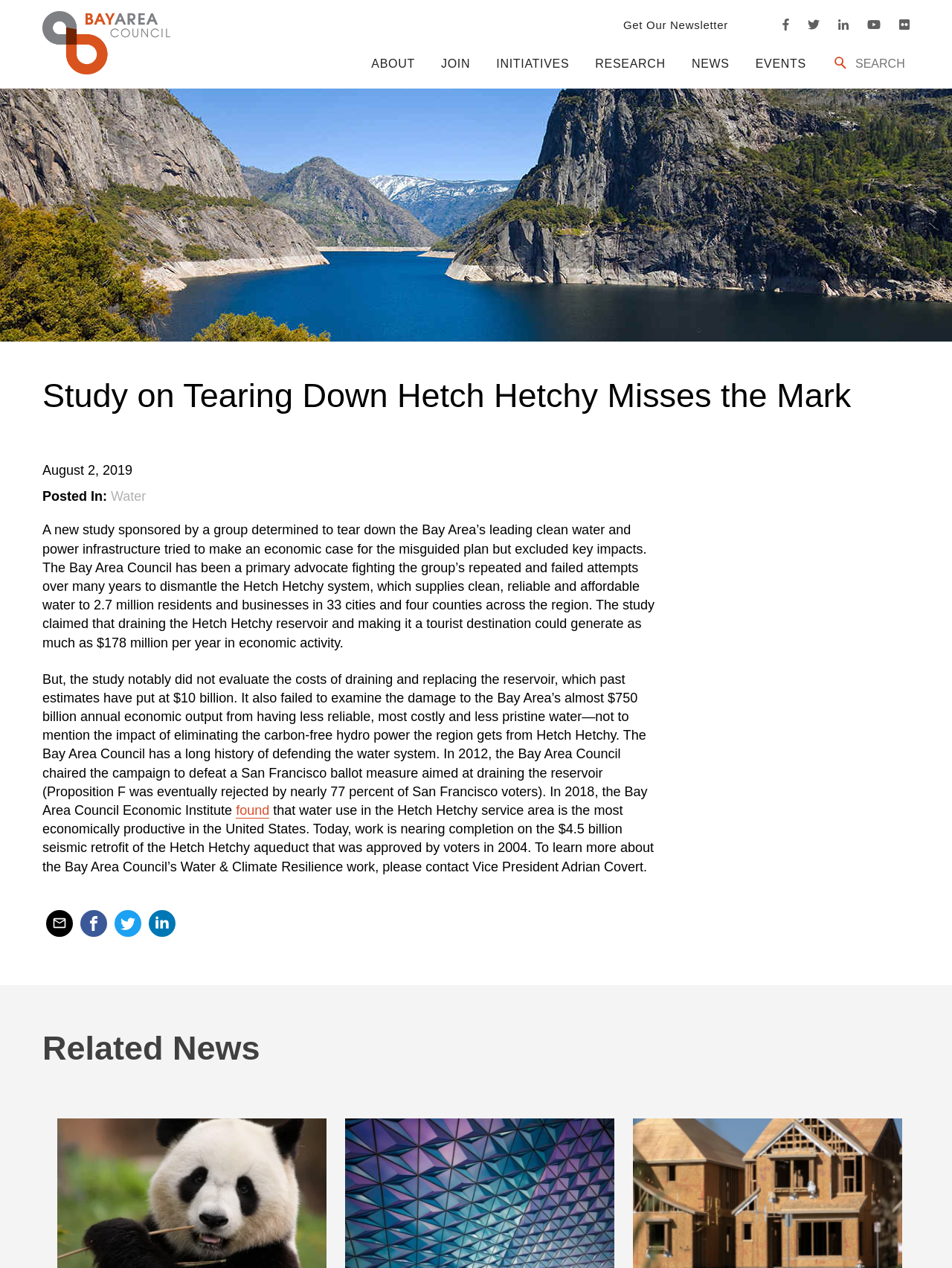Can you specify the bounding box coordinates for the region that should be clicked to fulfill this instruction: "Click the Bay Area Council Logo".

[0.045, 0.009, 0.179, 0.061]